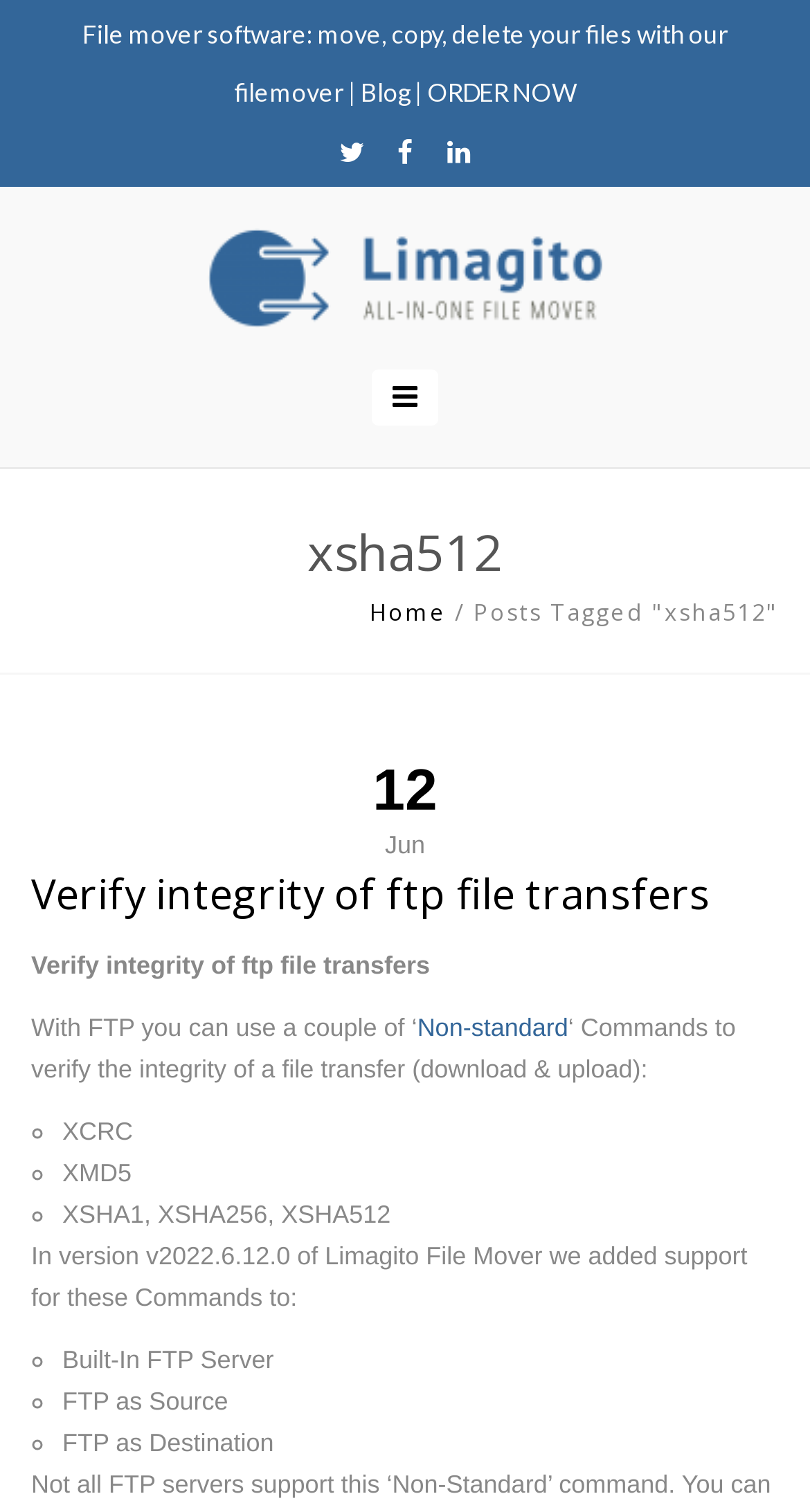Determine the bounding box coordinates of the region I should click to achieve the following instruction: "Browse the popular category of News". Ensure the bounding box coordinates are four float numbers between 0 and 1, i.e., [left, top, right, bottom].

None